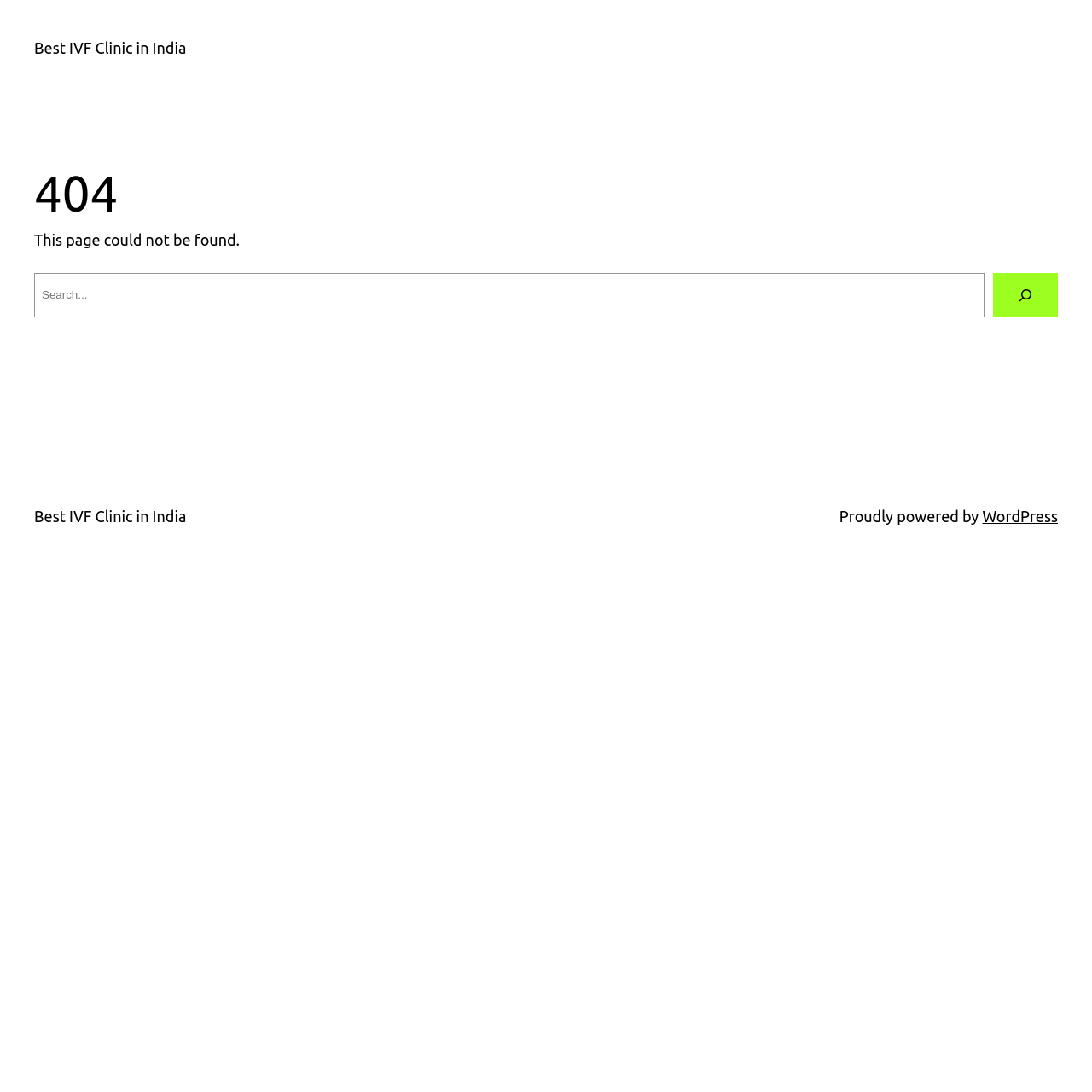Please provide the bounding box coordinates for the UI element as described: "Best IVF Clinic in India". The coordinates must be four floats between 0 and 1, represented as [left, top, right, bottom].

[0.031, 0.465, 0.171, 0.481]